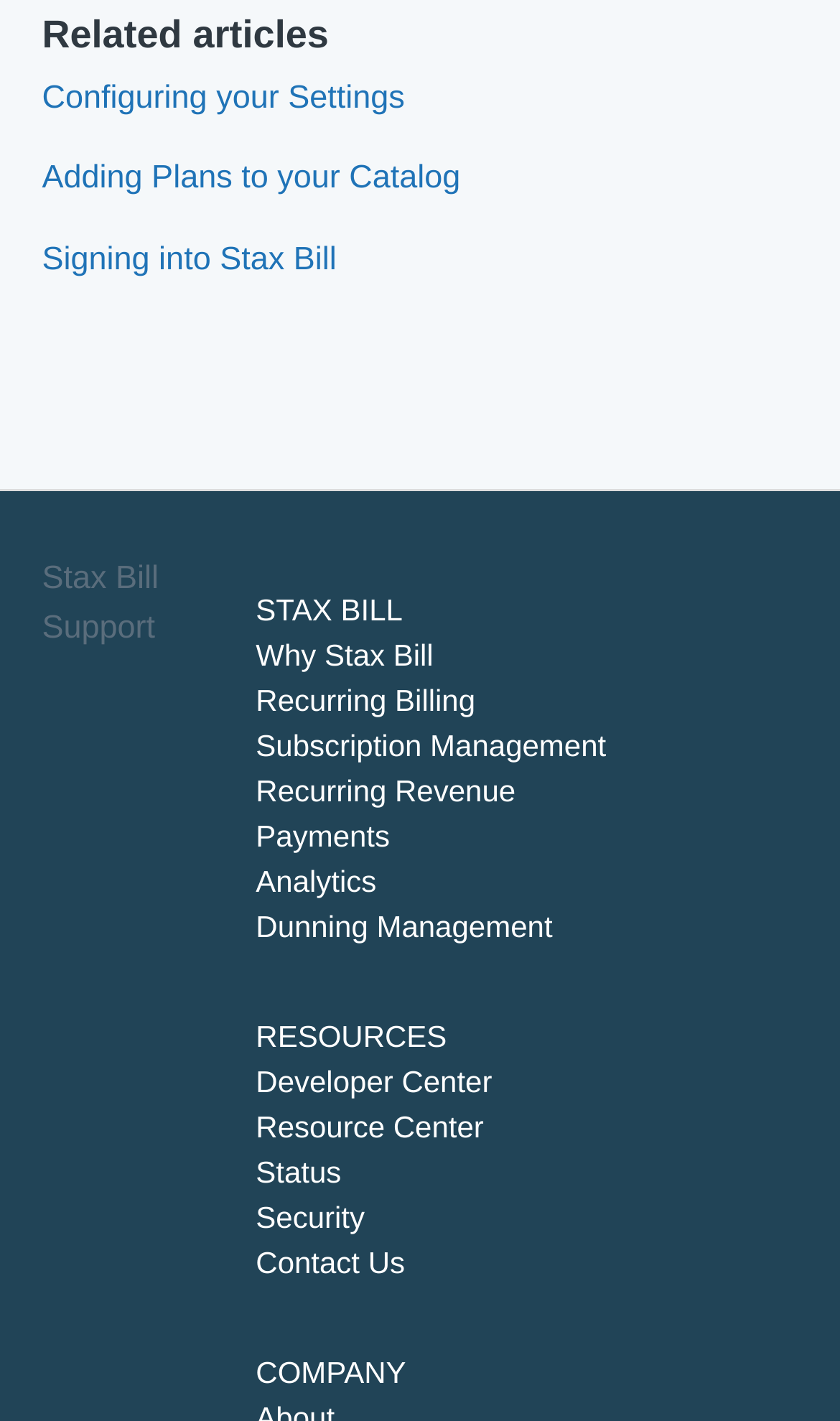Identify the bounding box coordinates of the specific part of the webpage to click to complete this instruction: "Check the status".

[0.305, 0.813, 0.406, 0.837]